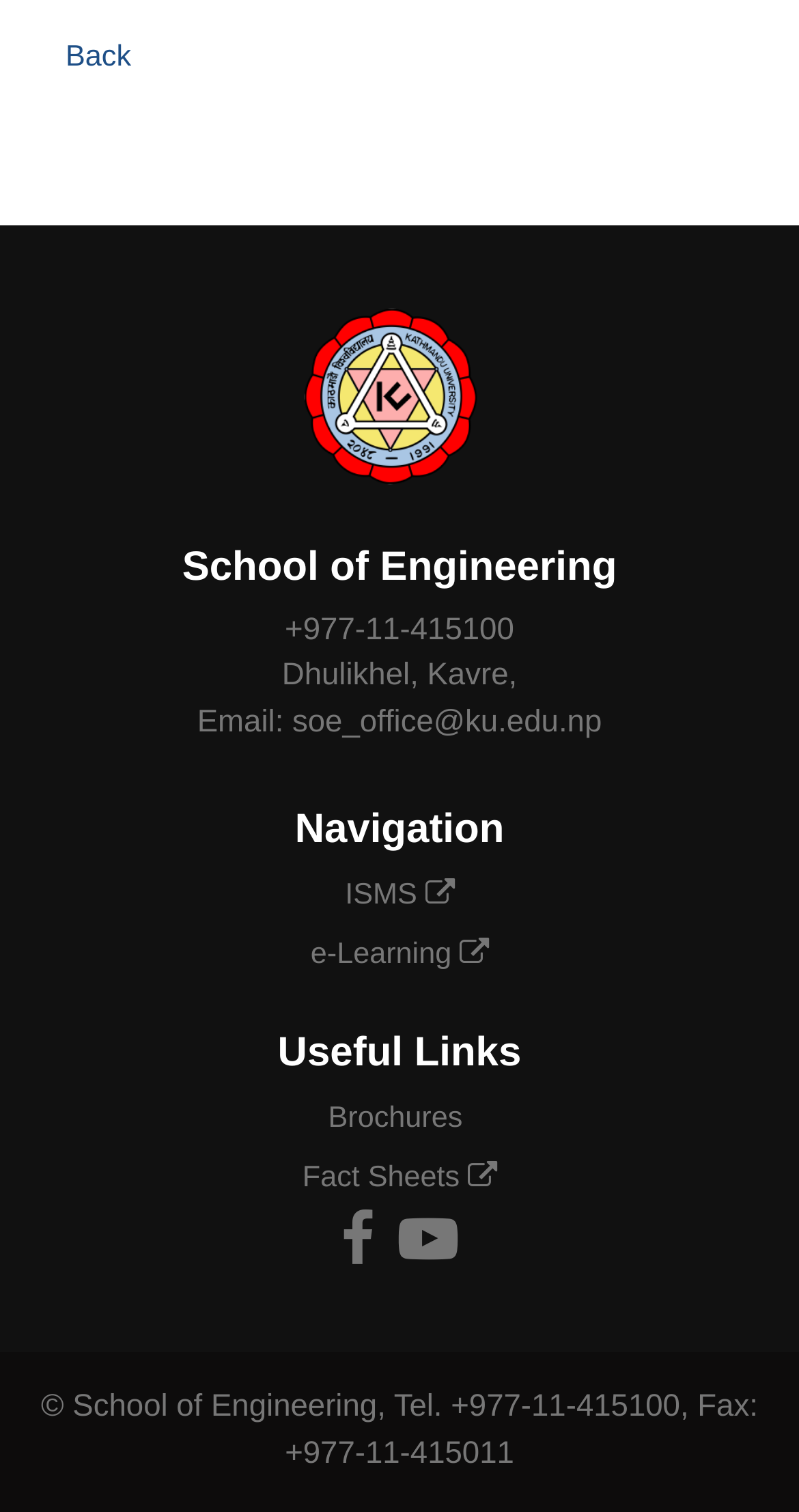Identify the bounding box coordinates of the section that should be clicked to achieve the task described: "browse e-Learning".

[0.389, 0.617, 0.611, 0.647]